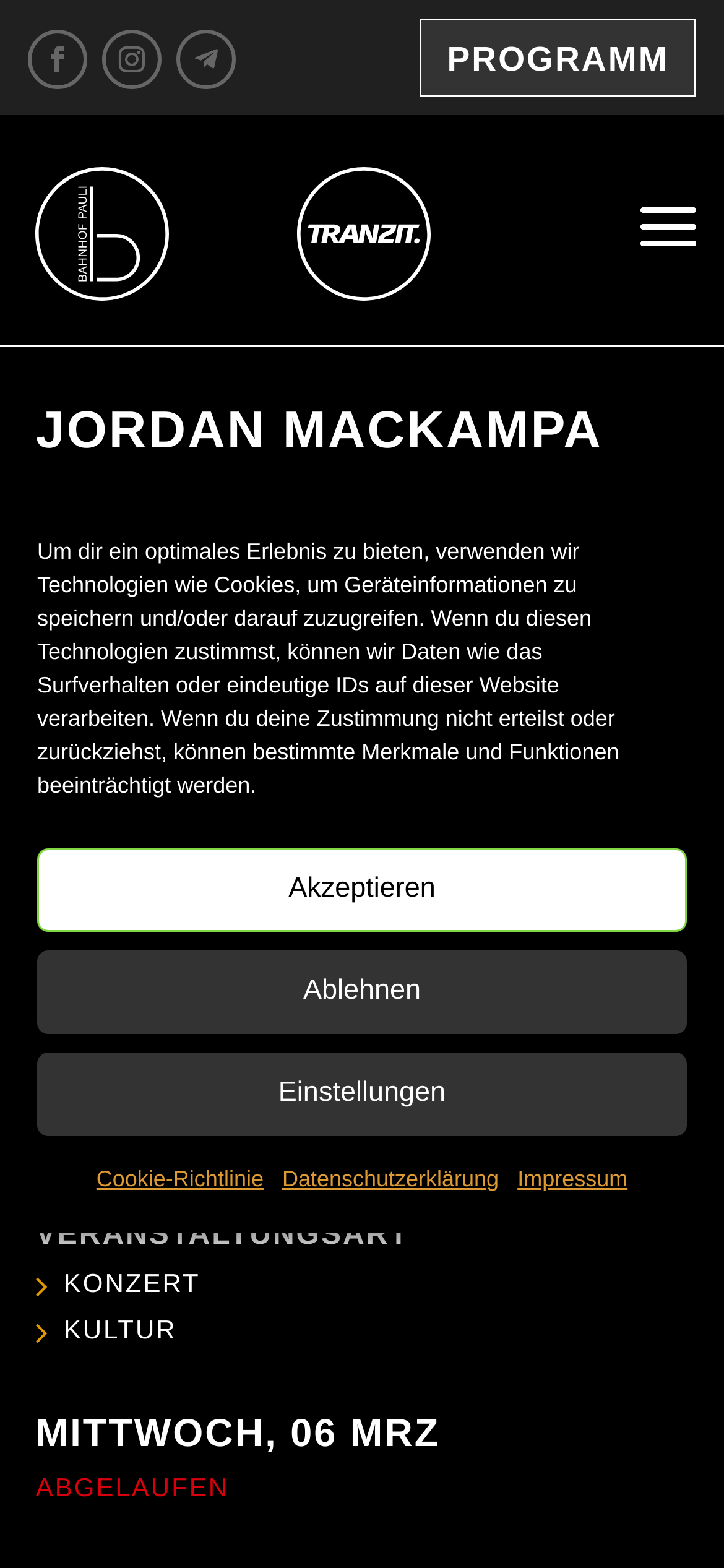Answer the question below with a single word or a brief phrase: 
How many social media links are available?

3